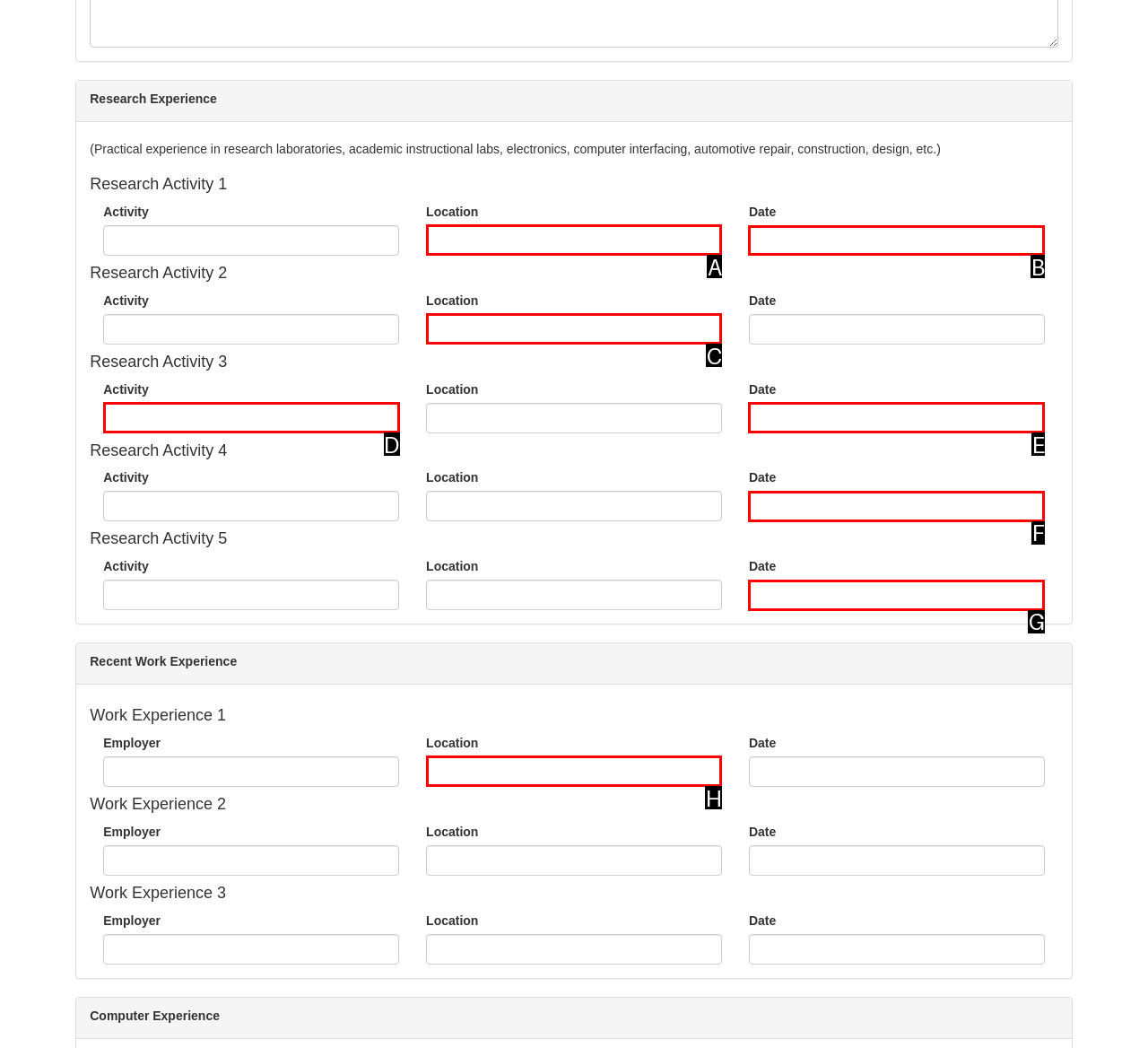Point out the HTML element I should click to achieve the following: Fill in date for research activity Reply with the letter of the selected element.

B